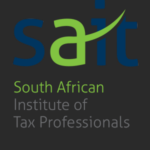Can you give a comprehensive explanation to the question given the content of the image?
What is the background color of the logo?

The logo is set against a dark background, which enhances its visibility and impact, making it a recognizable symbol within the field of tax professionals in South Africa.